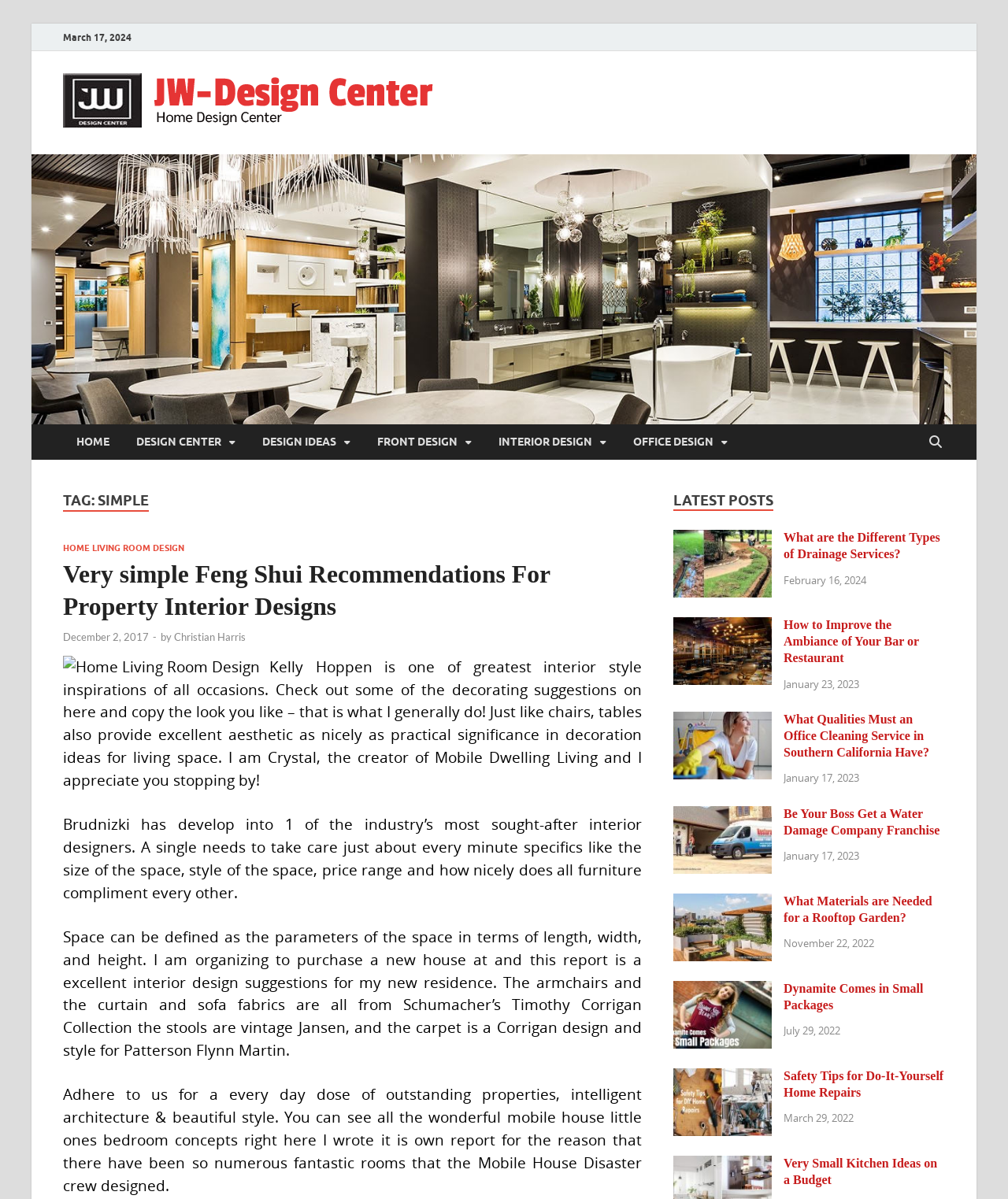Please find the bounding box coordinates of the element that must be clicked to perform the given instruction: "visit the JW-Design Center homepage". The coordinates should be four float numbers from 0 to 1, i.e., [left, top, right, bottom].

[0.062, 0.096, 0.438, 0.108]